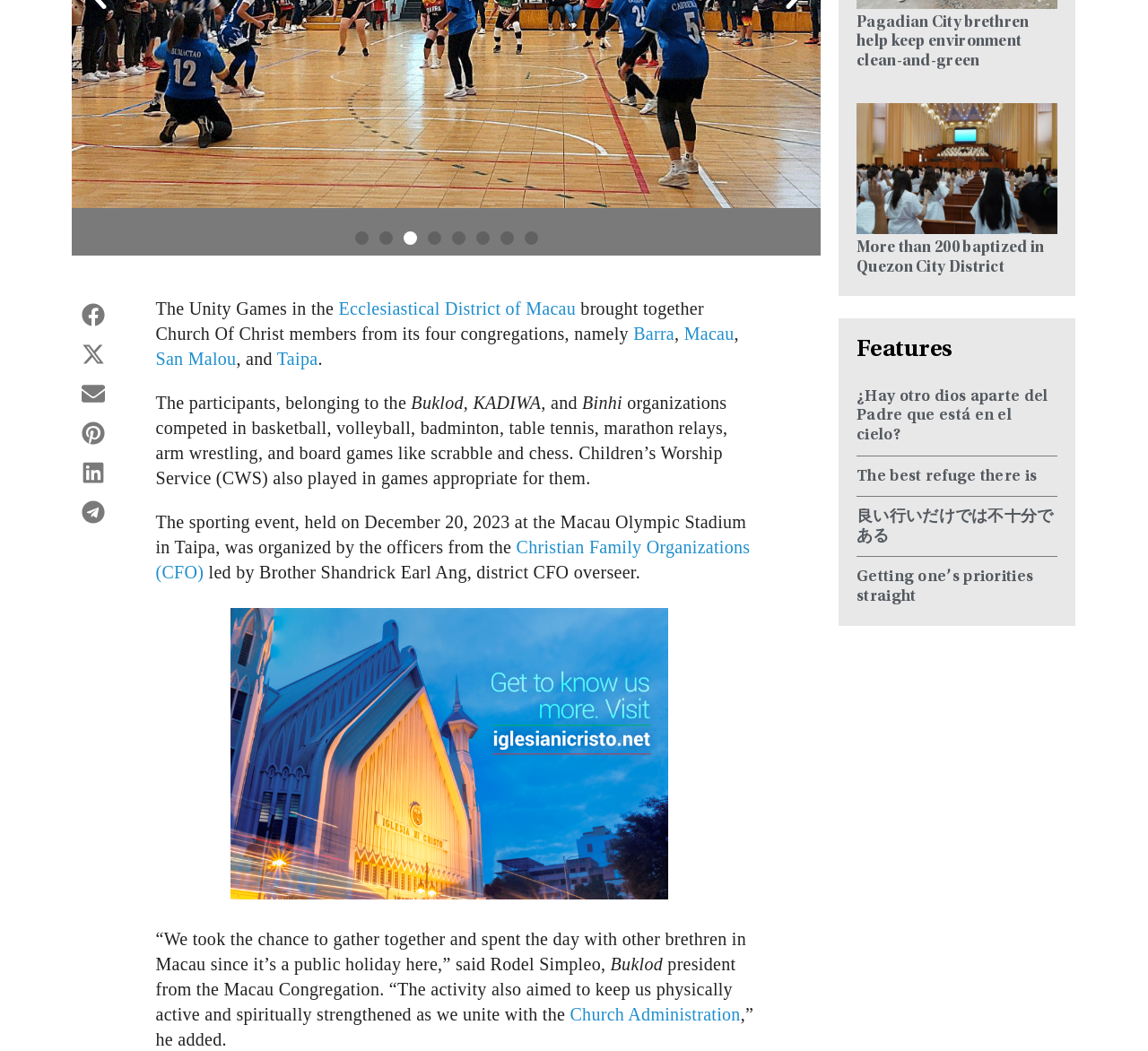Determine the bounding box coordinates for the UI element with the following description: "aria-label="Share on pinterest"". The coordinates should be four float numbers between 0 and 1, represented as [left, top, right, bottom].

[0.046, 0.398, 0.116, 0.427]